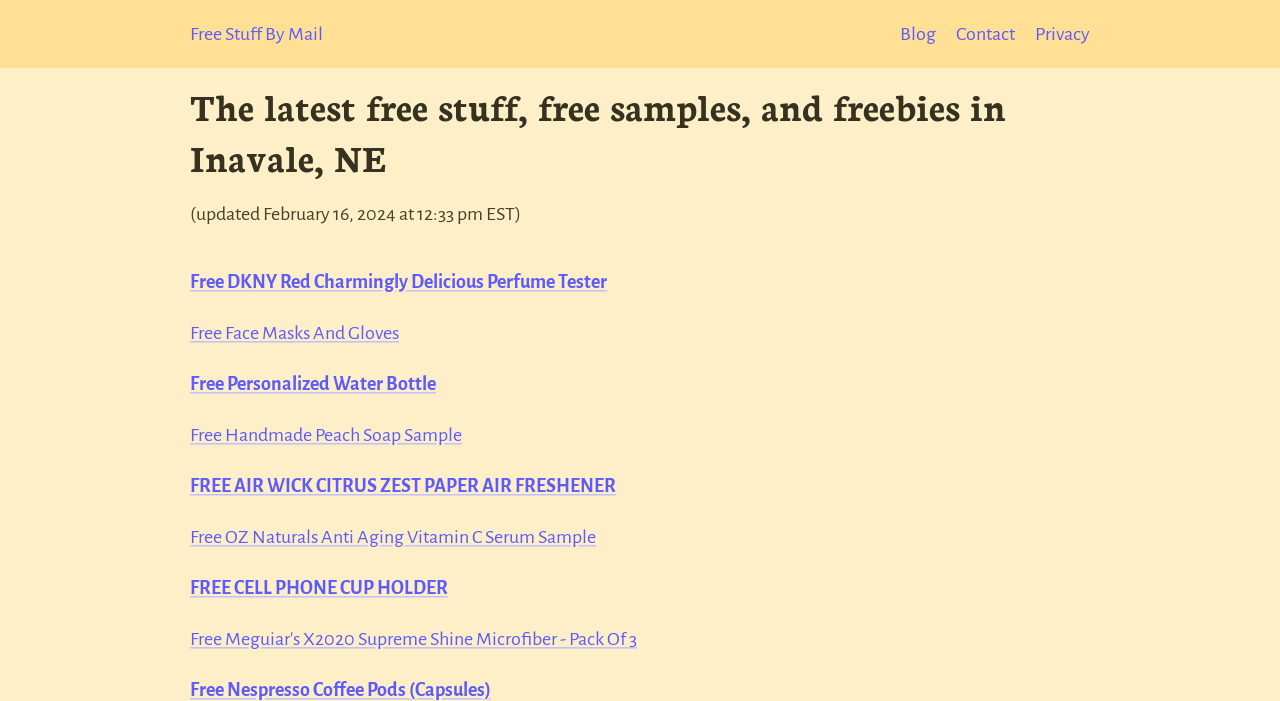Provide the bounding box coordinates for the UI element that is described by this text: "Free Handmade Peach Soap Sample". The coordinates should be in the form of four float numbers between 0 and 1: [left, top, right, bottom].

[0.148, 0.607, 0.361, 0.635]